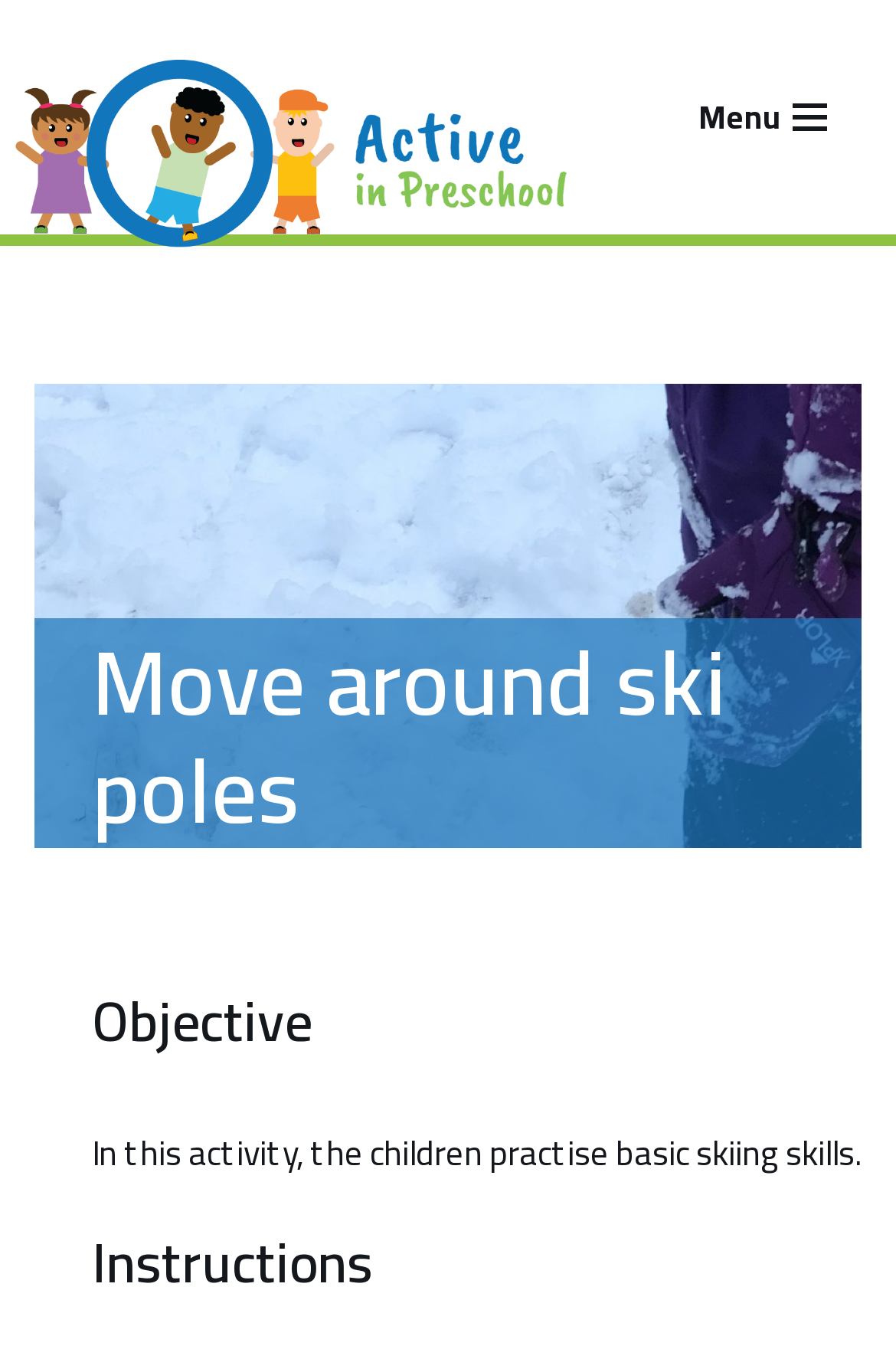Elaborate on the webpage's design and content in a detailed caption.

The webpage is about "Move around ski poles" and is part of the "Aktiv i barnehagen" section. At the top left, there is a "Skip to content" link. Next to it, on the top center, is a link to "Aktiv i barnehagen". On the top right, there is a "Navigation Menu" button. 

Below the top section, there is a heading that repeats the title "Move around ski poles". Underneath this heading, there is a section with an "Objective" heading, followed by a paragraph of text that describes the activity, stating that children practice basic skiing skills. 

Further down, there is an "Instructions" heading, but its content is not provided. The overall structure of the webpage is divided into clear sections, with headings and concise text, making it easy to navigate and understand.